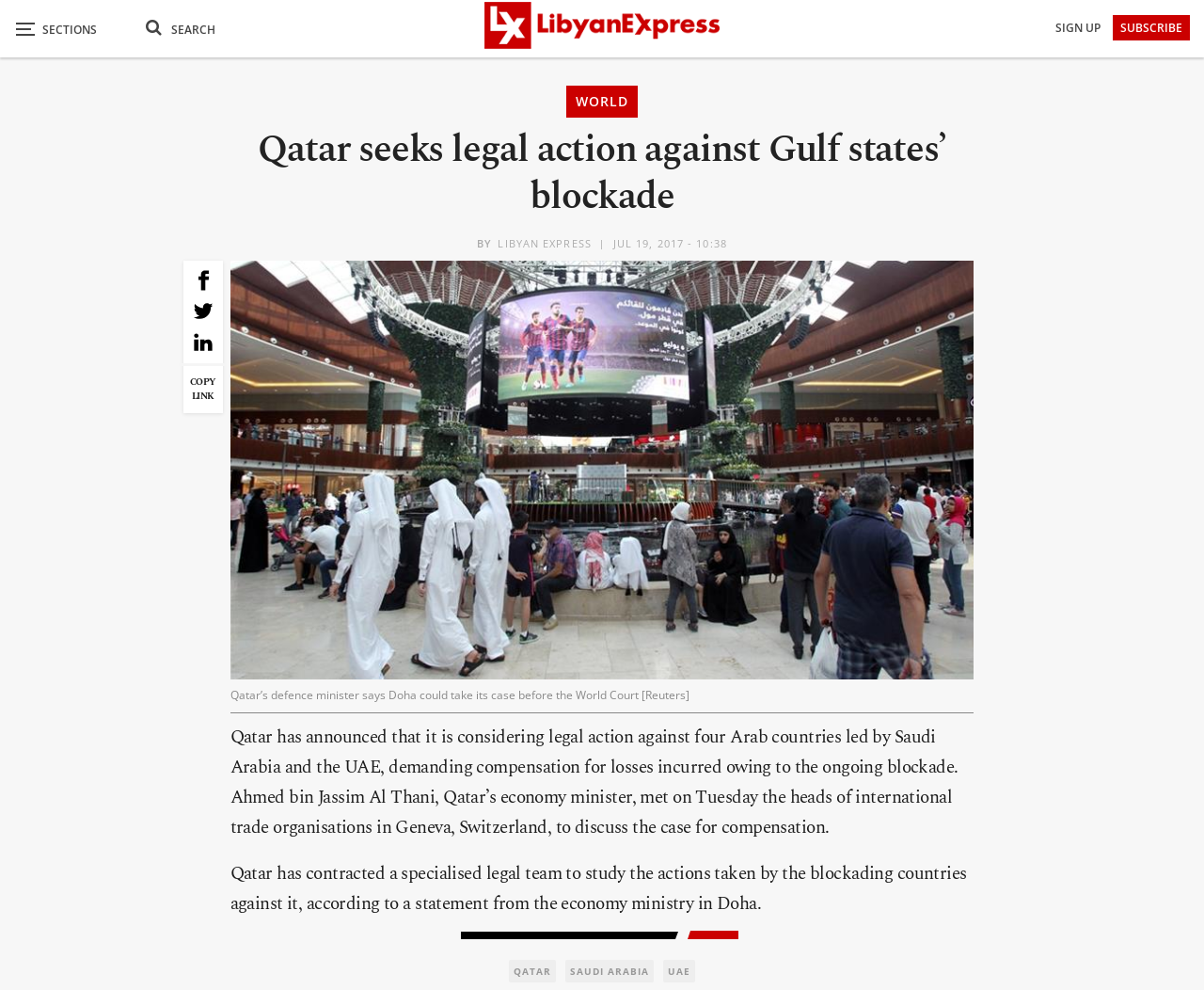Where did Qatar's economy minister meet with international trade organisations?
Based on the visual details in the image, please answer the question thoroughly.

According to the webpage, Ahmed bin Jassim Al Thani, Qatar's economy minister, met on Tuesday the heads of international trade organisations in Geneva, Switzerland, to discuss the case for compensation.